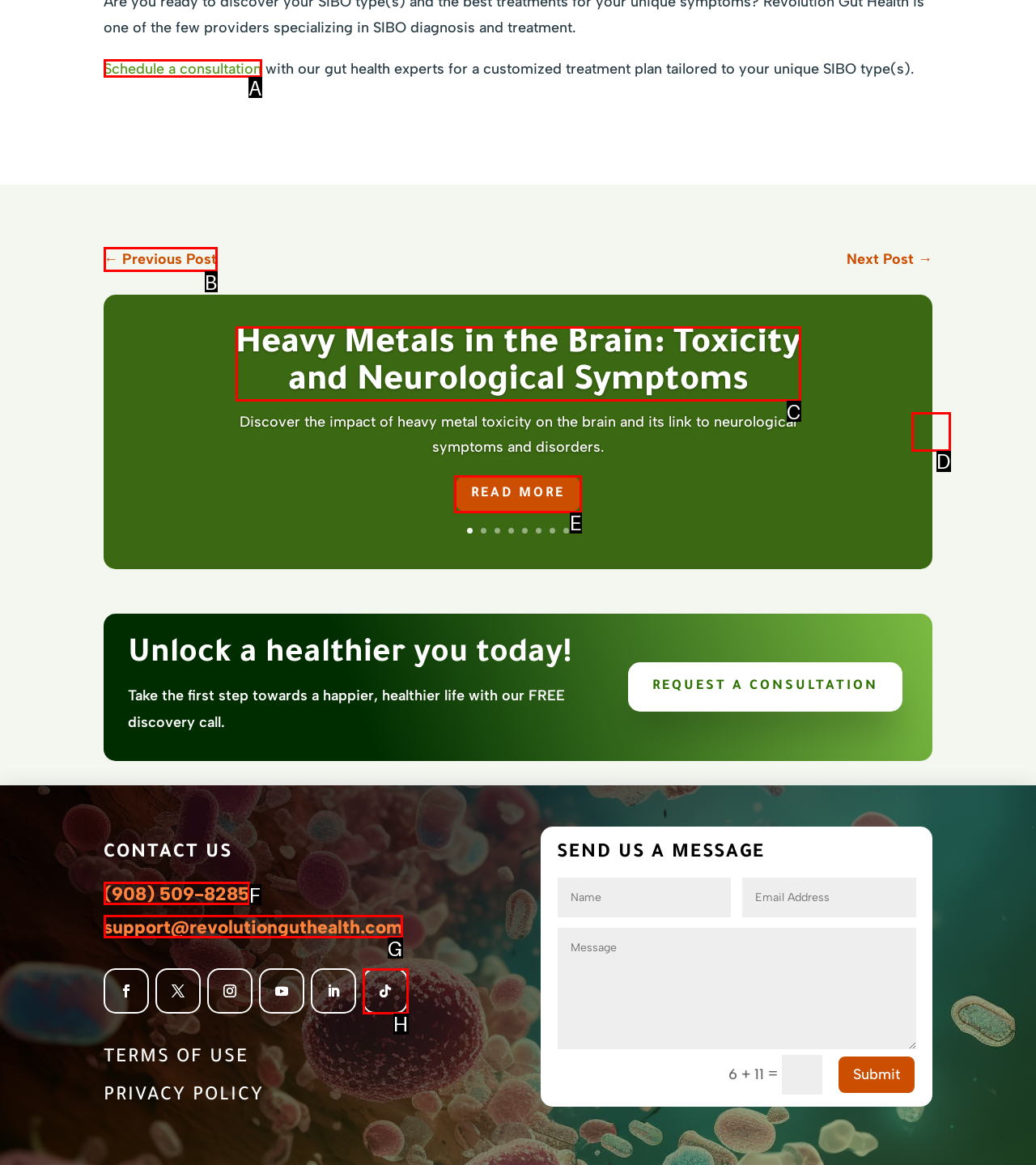Identify the appropriate choice to fulfill this task: Read more about heavy metals in the brain
Respond with the letter corresponding to the correct option.

E